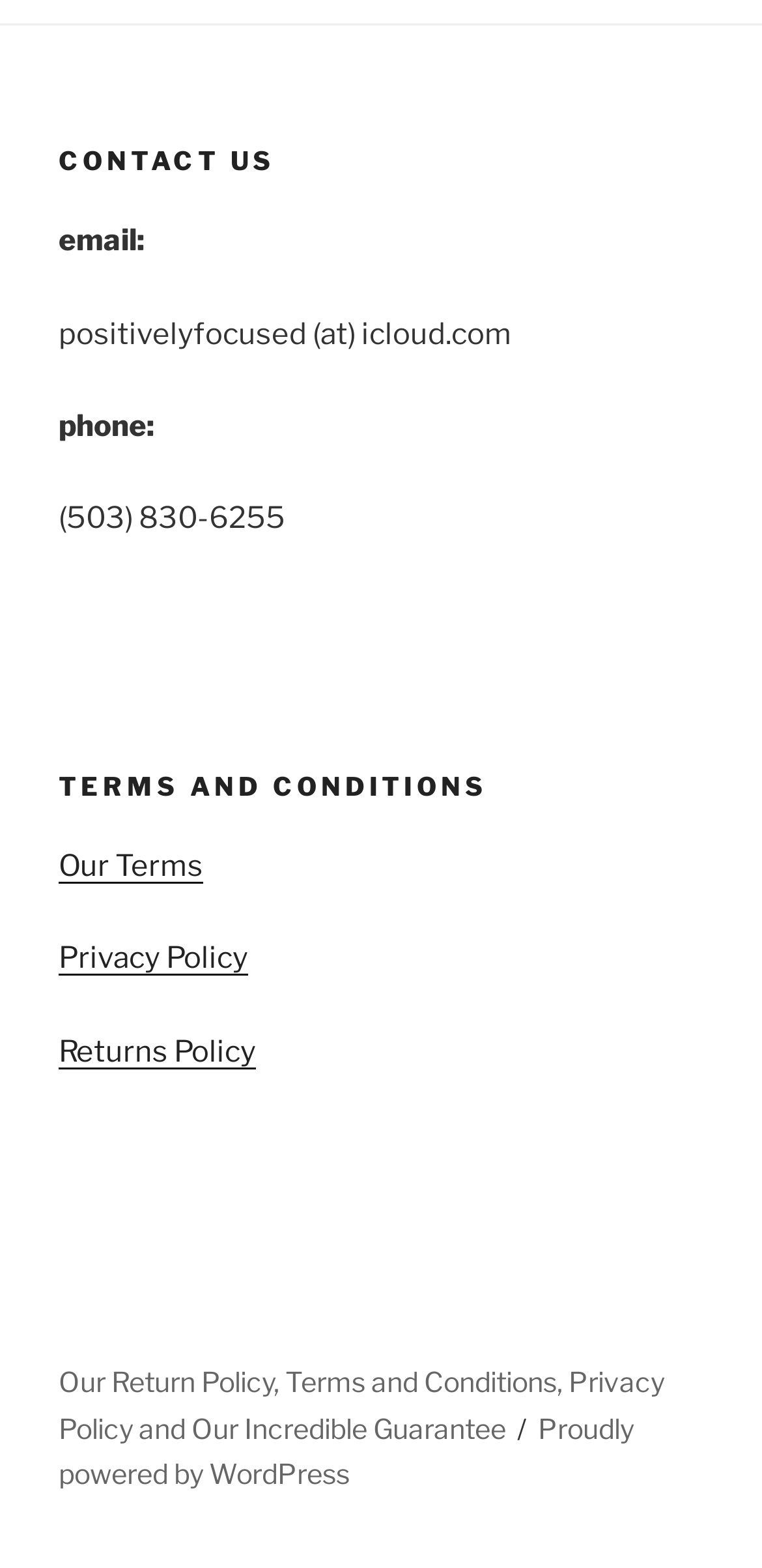Based on the element description: "Our Terms", identify the bounding box coordinates for this UI element. The coordinates must be four float numbers between 0 and 1, listed as [left, top, right, bottom].

[0.077, 0.541, 0.267, 0.563]